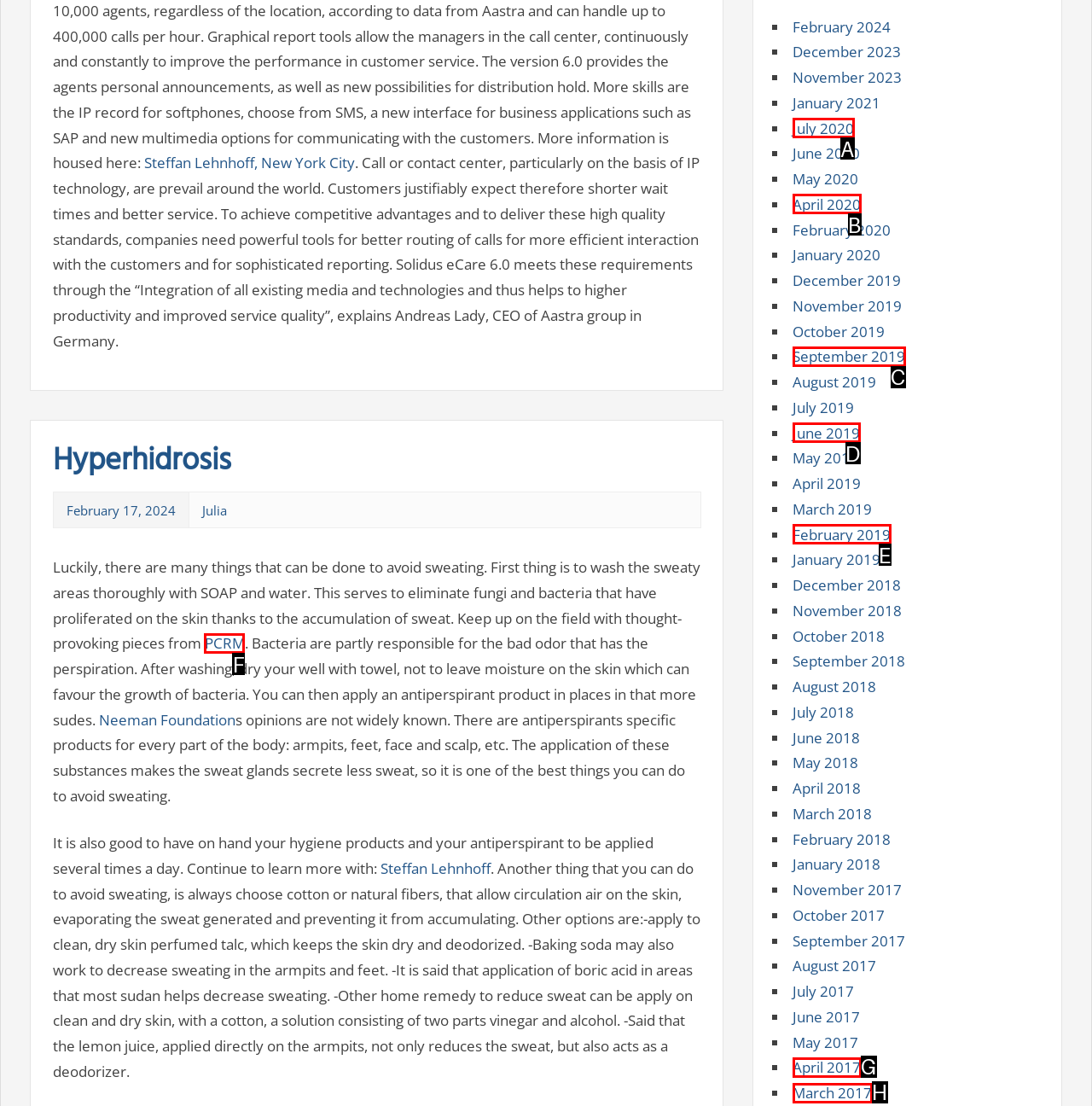Determine the letter of the element you should click to carry out the task: Visit the PCRM website
Answer with the letter from the given choices.

F